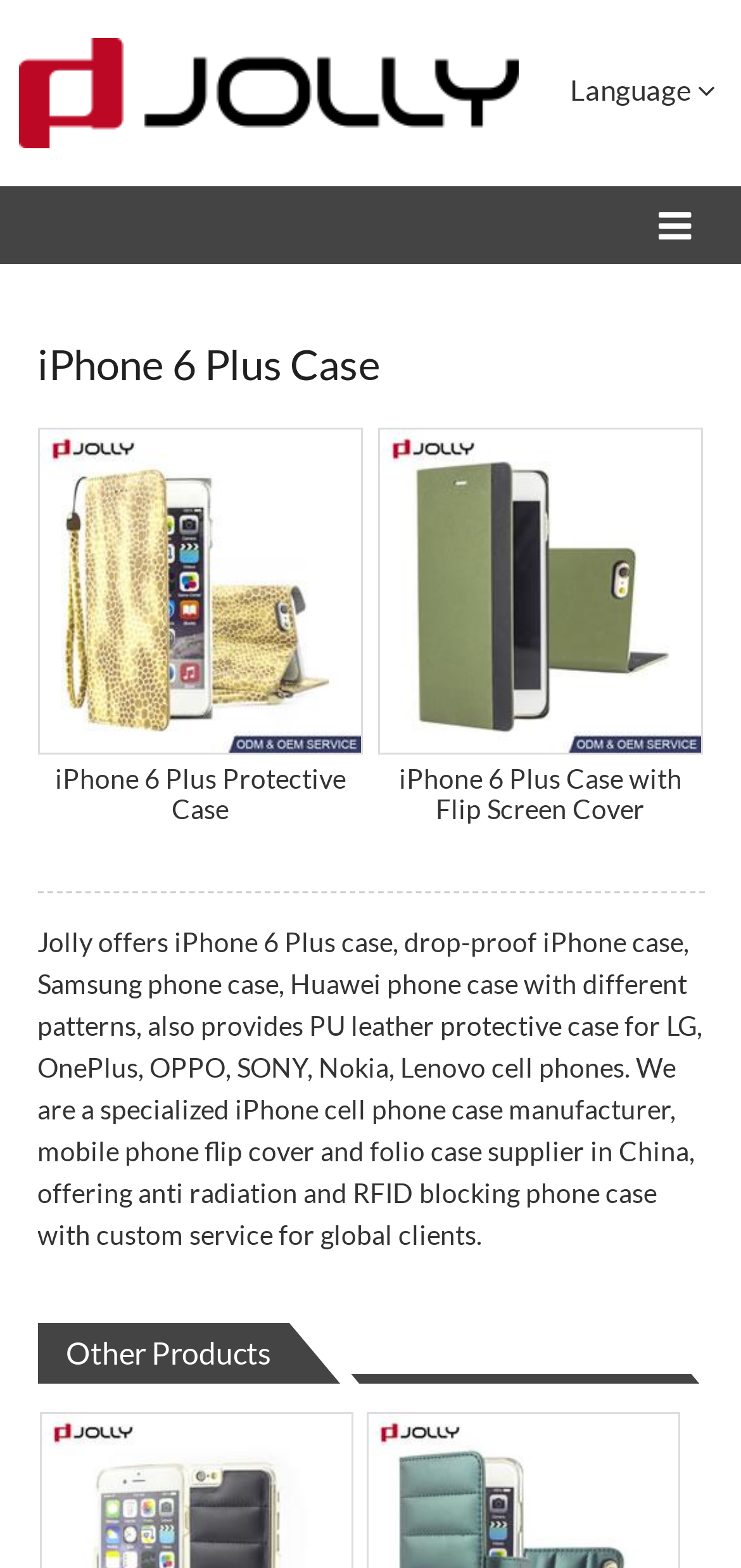Kindly respond to the following question with a single word or a brief phrase: 
What type of products does Jolly offer?

Phone cases